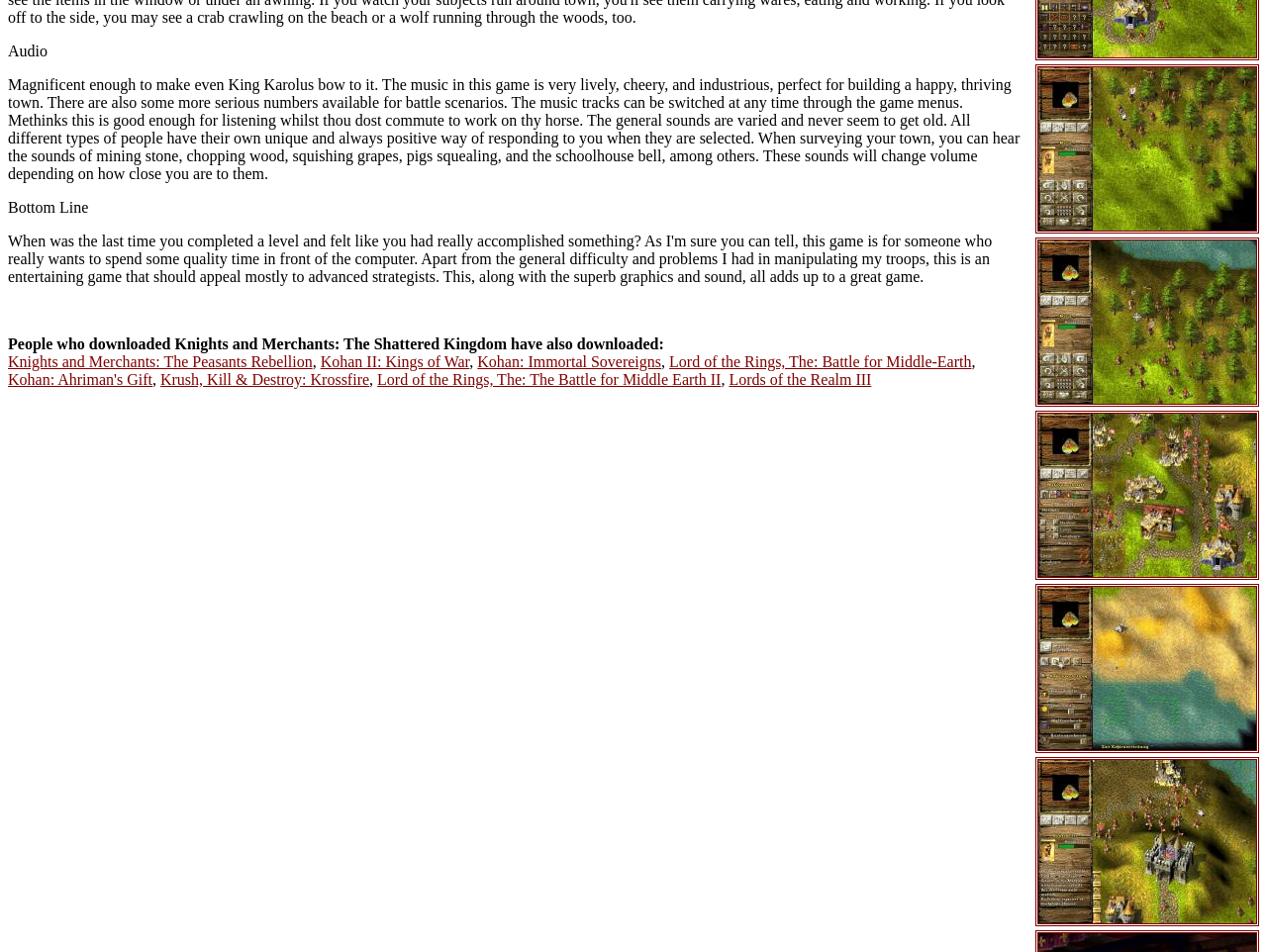What sounds can be heard in the game?
Refer to the image and provide a one-word or short phrase answer.

Various sounds